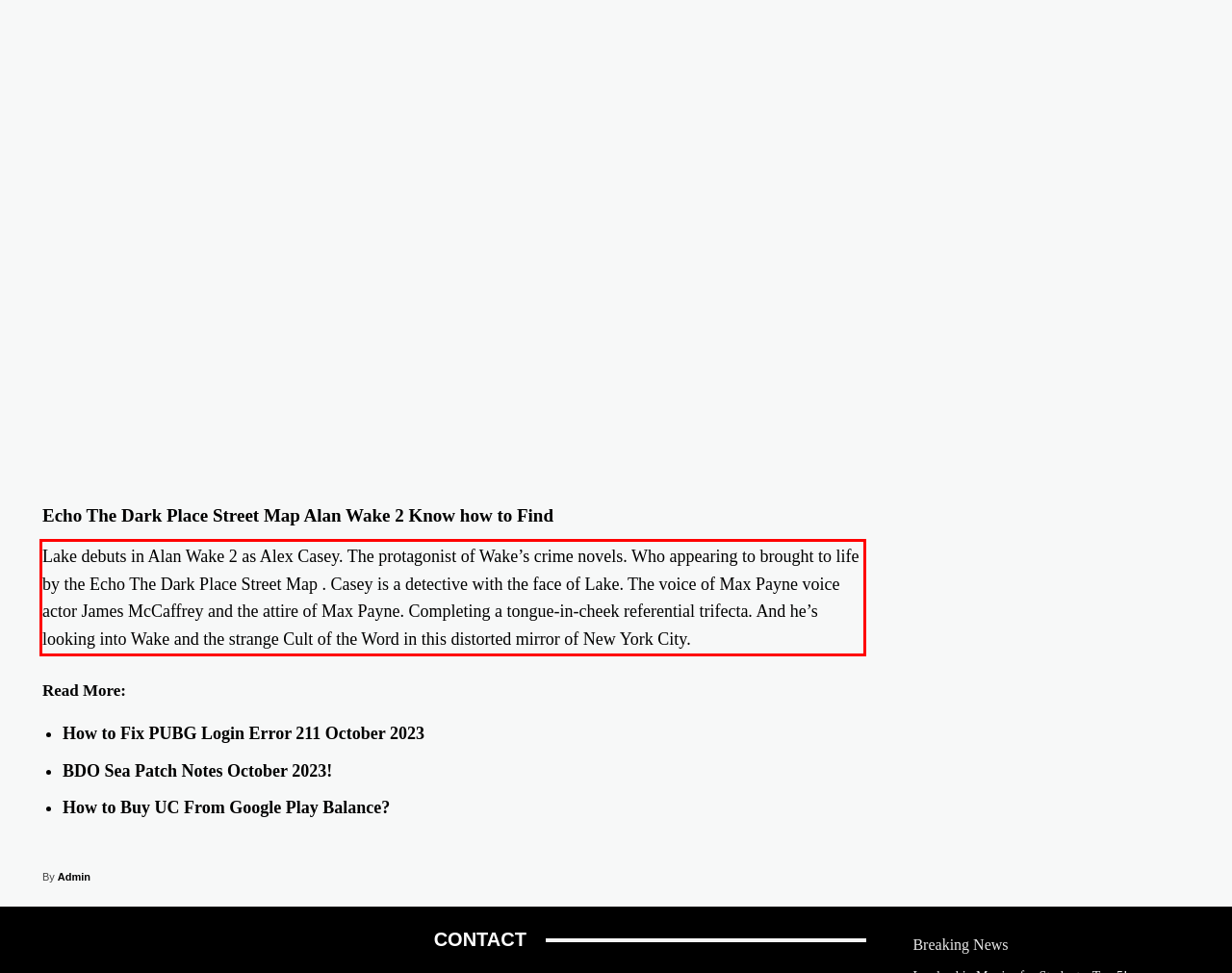Identify the text inside the red bounding box on the provided webpage screenshot by performing OCR.

Lake debuts in Alan Wake 2 as Alex Casey. The protagonist of Wake’s crime novels. Who appearing to brought to life by the Echo The Dark Place Street Map . Casey is a detective with the face of Lake. The voice of Max Payne voice actor James McCaffrey and the attire of Max Payne. Completing a tongue-in-cheek referential trifecta. And he’s looking into Wake and the strange Cult of the Word in this distorted mirror of New York City.